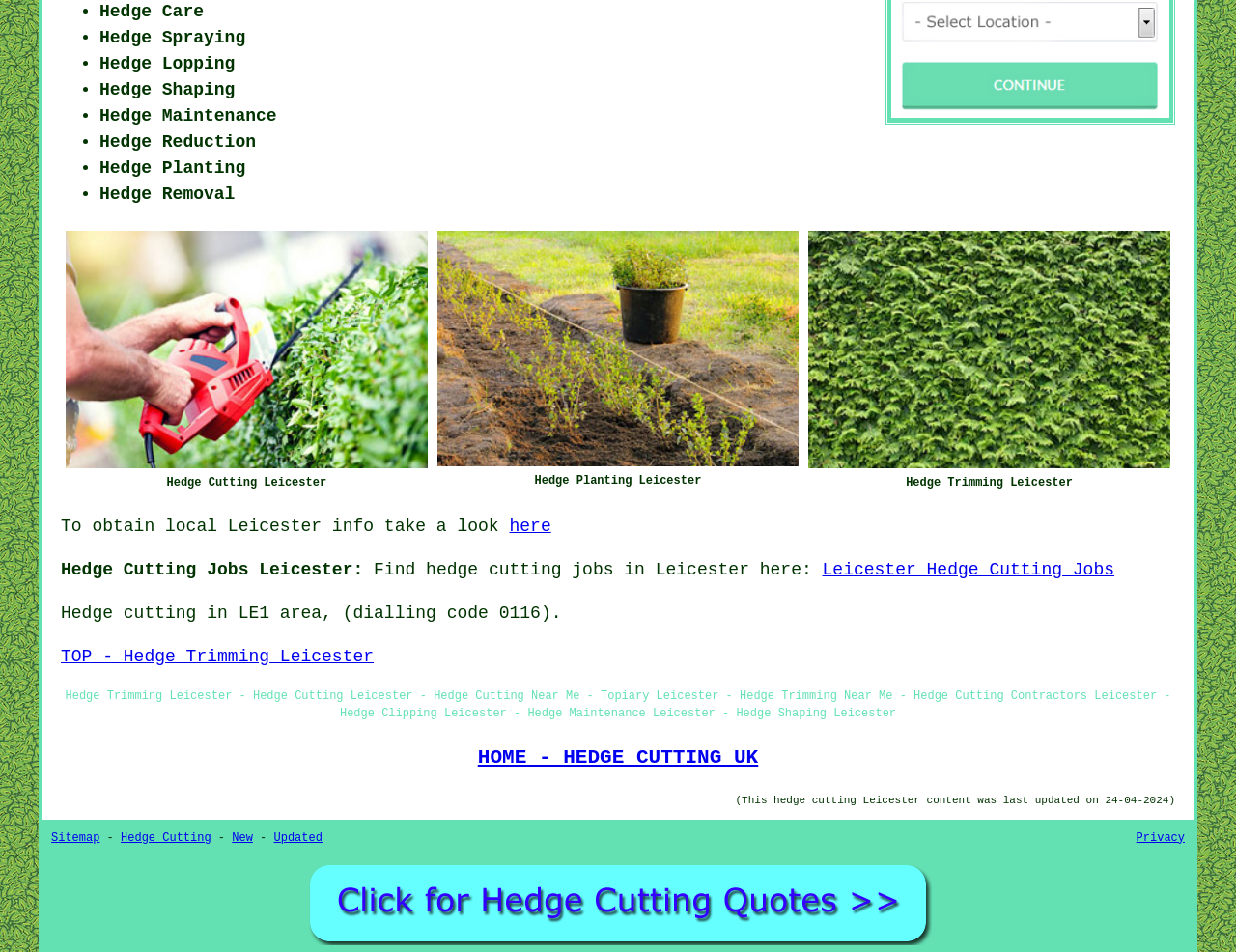What is the last updated date of the Hedge Cutting Leicester content?
Please answer the question with a detailed response using the information from the screenshot.

The webpage states '(This hedge cutting Leicester content was last updated on 24-04-2024)' which indicates that the last updated date of the Hedge Cutting Leicester content is 24-04-2024.